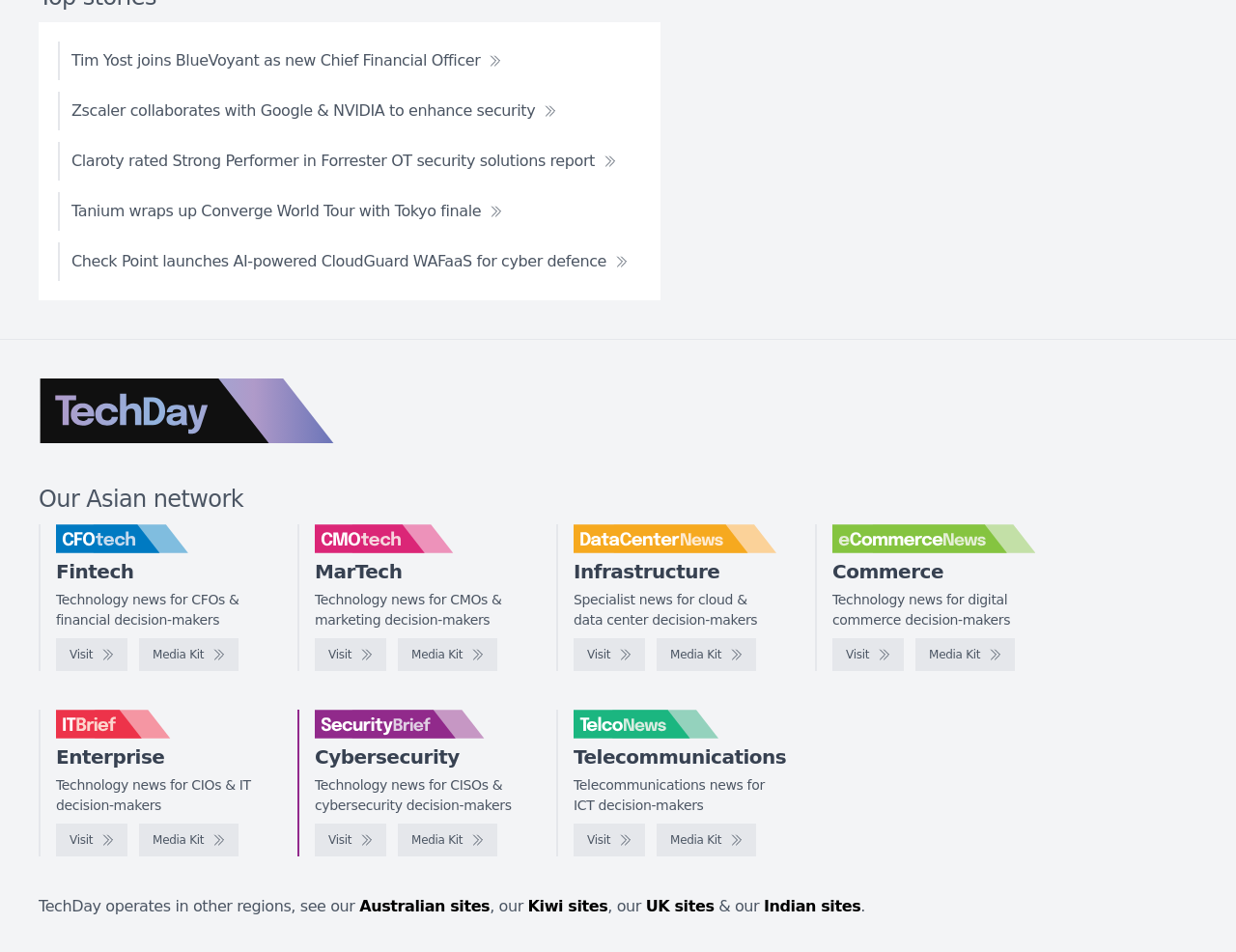Determine the bounding box coordinates for the area that should be clicked to carry out the following instruction: "Check out IT Brief".

[0.045, 0.745, 0.209, 0.776]